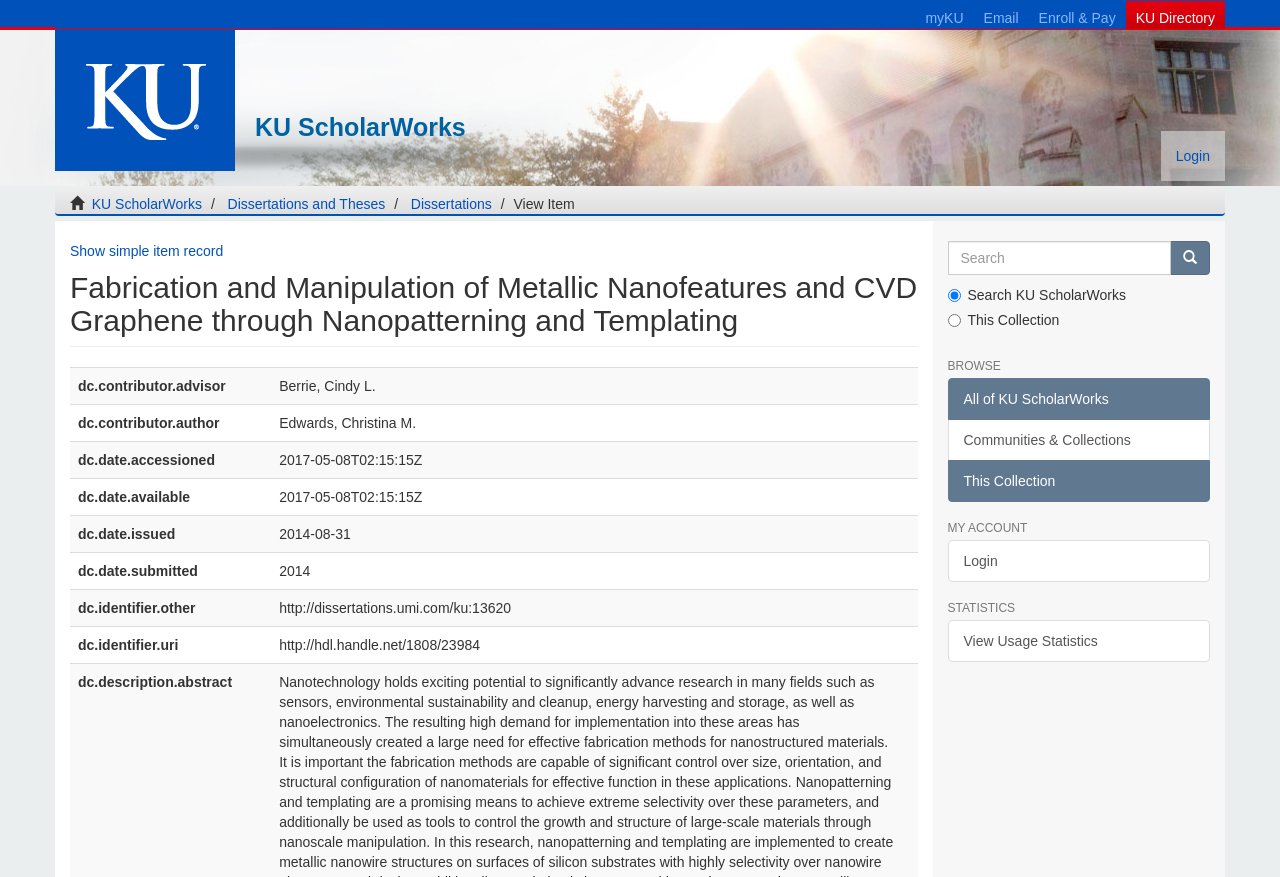Using the webpage screenshot and the element description Dissertations and Theses, determine the bounding box coordinates. Specify the coordinates in the format (top-left x, top-left y, bottom-right x, bottom-right y) with values ranging from 0 to 1.

[0.178, 0.223, 0.301, 0.241]